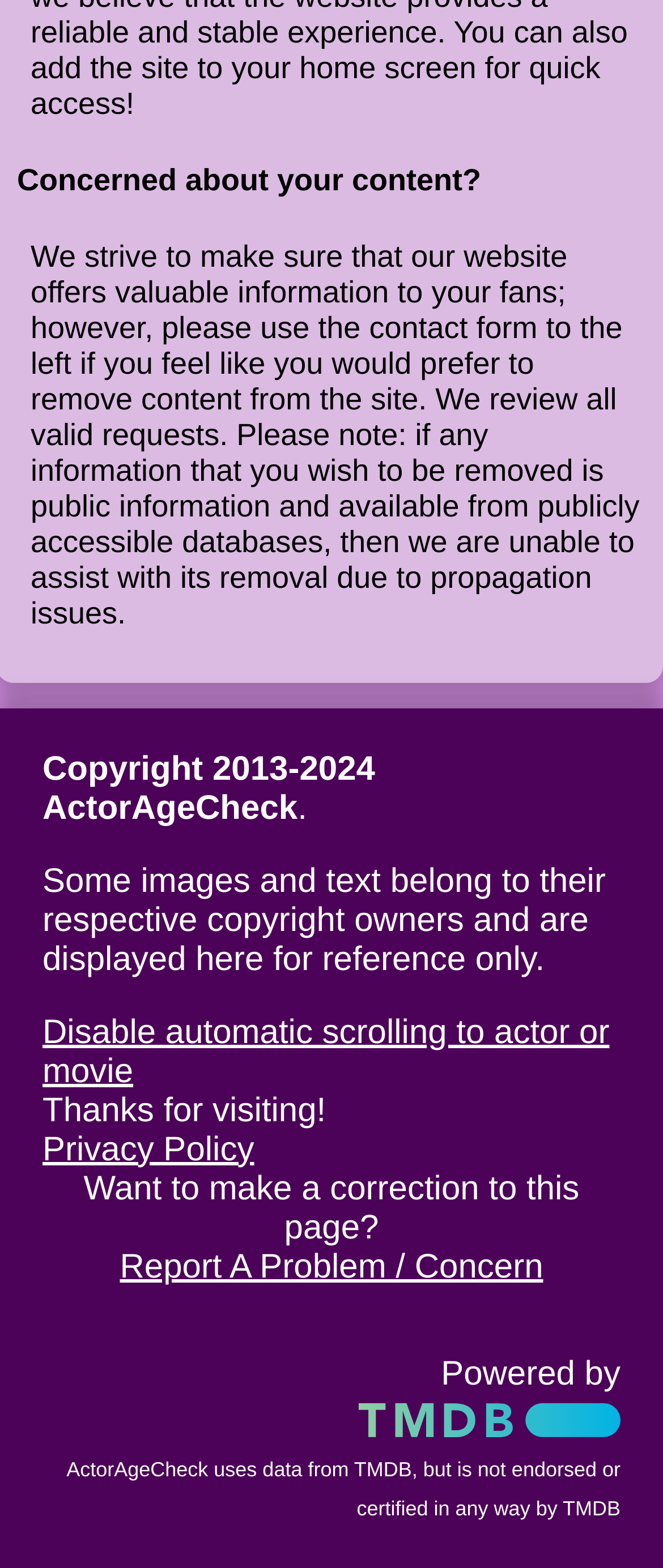Please provide a detailed answer to the question below by examining the image:
What is the source of the data used by ActorAgeCheck?

The data used by ActorAgeCheck comes from TMDB, as stated in the StaticText element with the text 'ActorAgeCheck uses data from TMDB, but is not endorsed or certified in any way by TMDB' and also indicated by the image element with the text 'TMDB'.